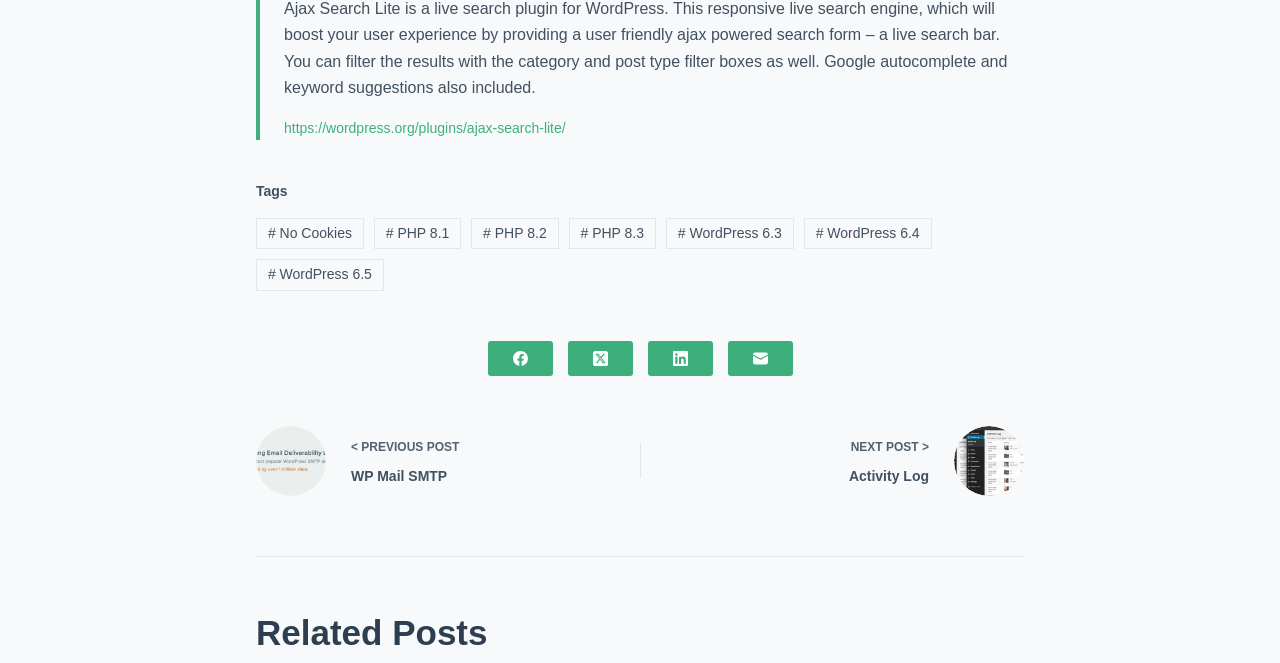Provide the bounding box coordinates of the section that needs to be clicked to accomplish the following instruction: "view related posts."

[0.2, 0.915, 0.8, 0.994]